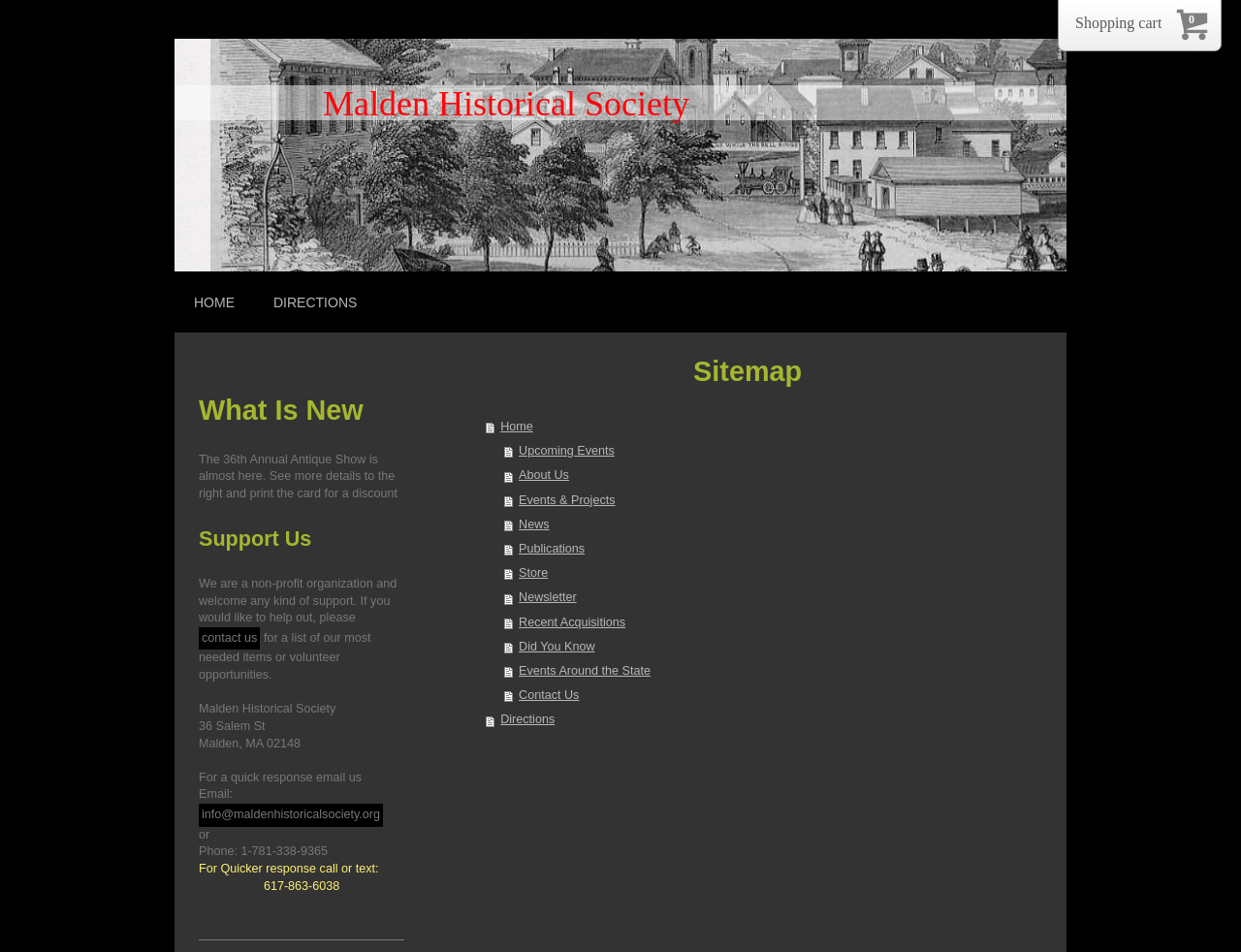Please determine the bounding box coordinates of the element's region to click in order to carry out the following instruction: "Contact Us". The coordinates should be four float numbers between 0 and 1, i.e., [left, top, right, bottom].

[0.406, 0.718, 0.828, 0.744]